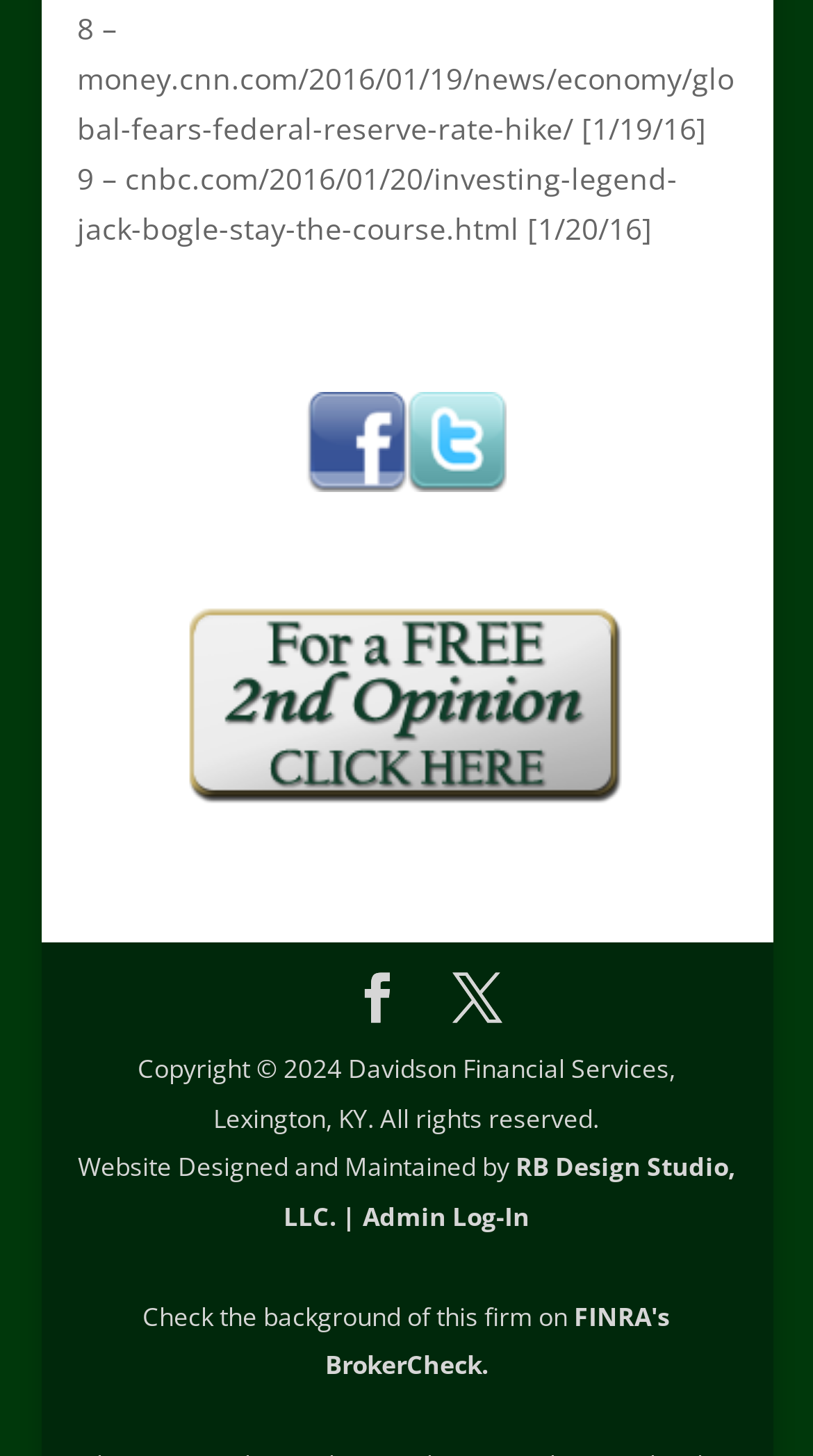How many links are there in the webpage?
Answer the question with a single word or phrase derived from the image.

6